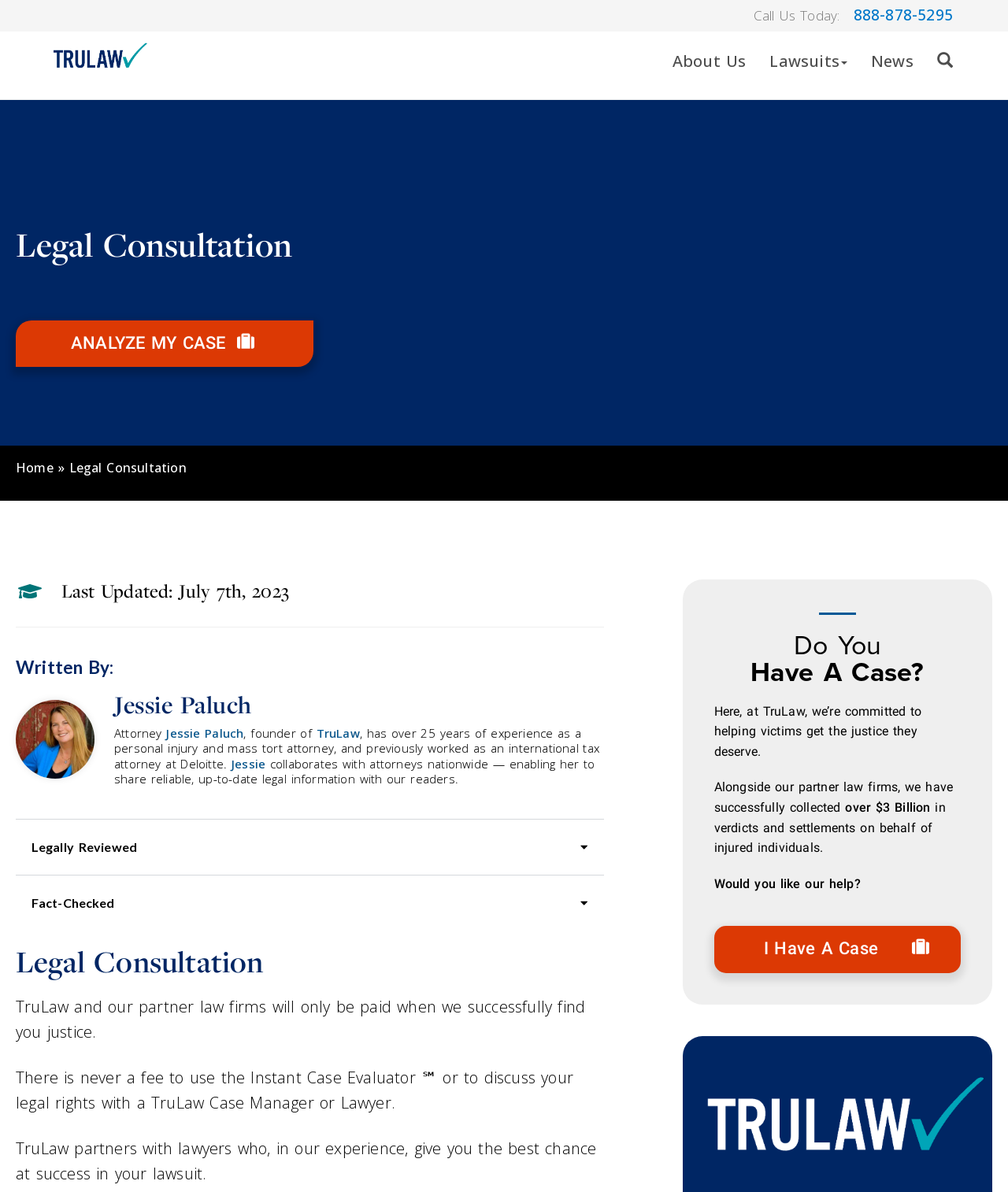Use a single word or phrase to answer the question: 
Who is the founder of TruLaw?

Jessie Paluch